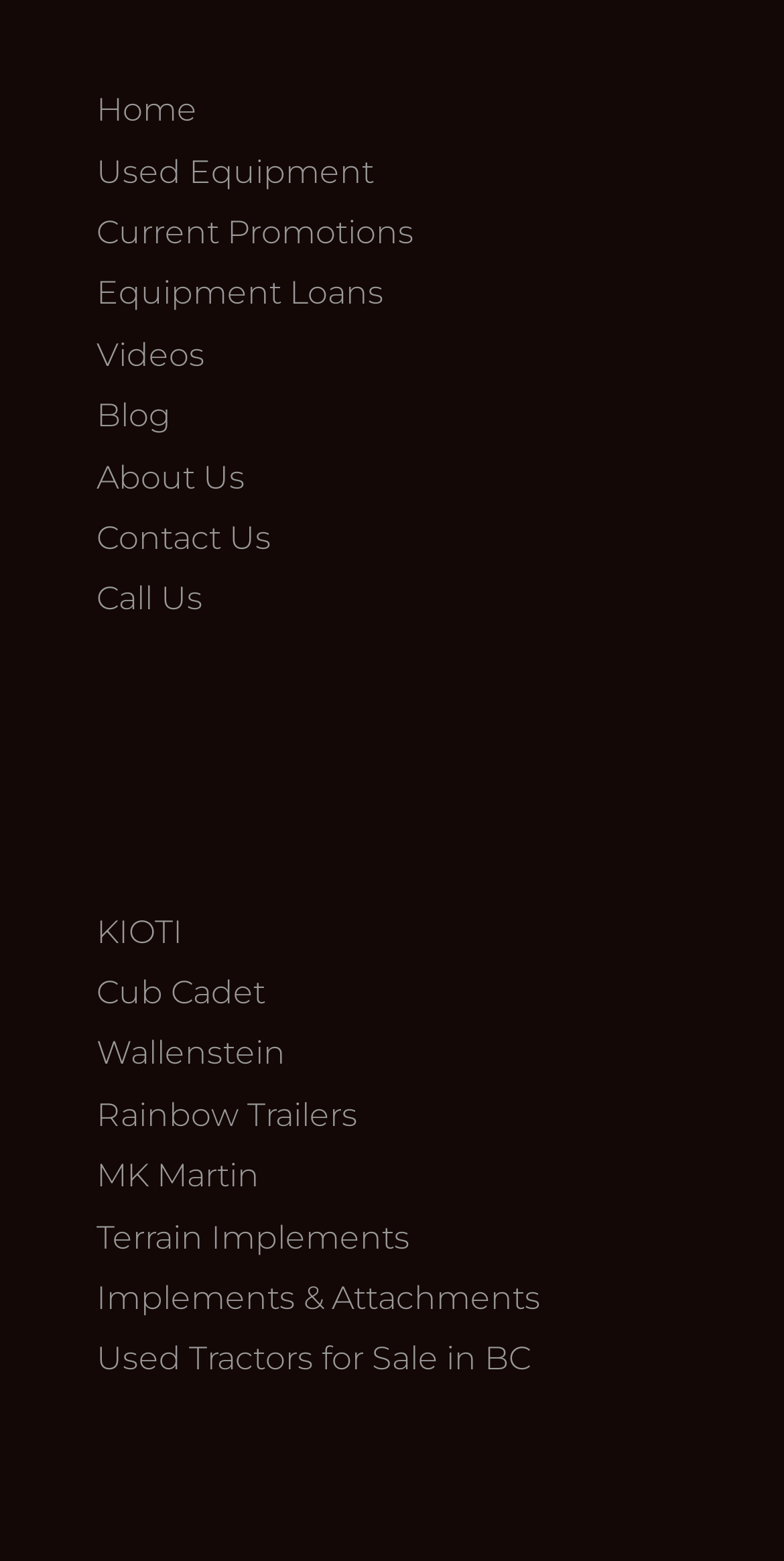Locate the bounding box coordinates of the area where you should click to accomplish the instruction: "watch videos".

[0.123, 0.215, 0.262, 0.239]